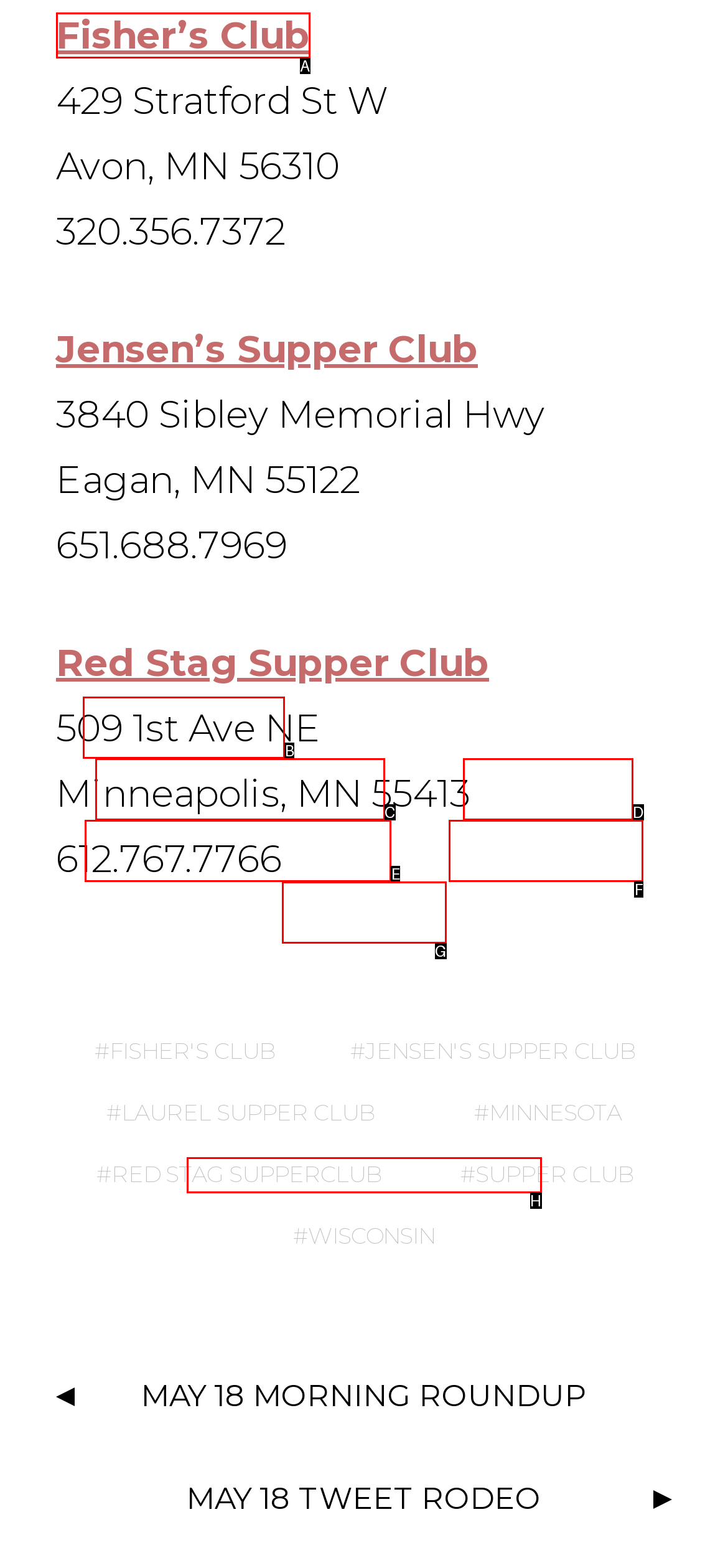Identify the correct UI element to click on to achieve the task: visit Fisher's Club. Provide the letter of the appropriate element directly from the available choices.

A